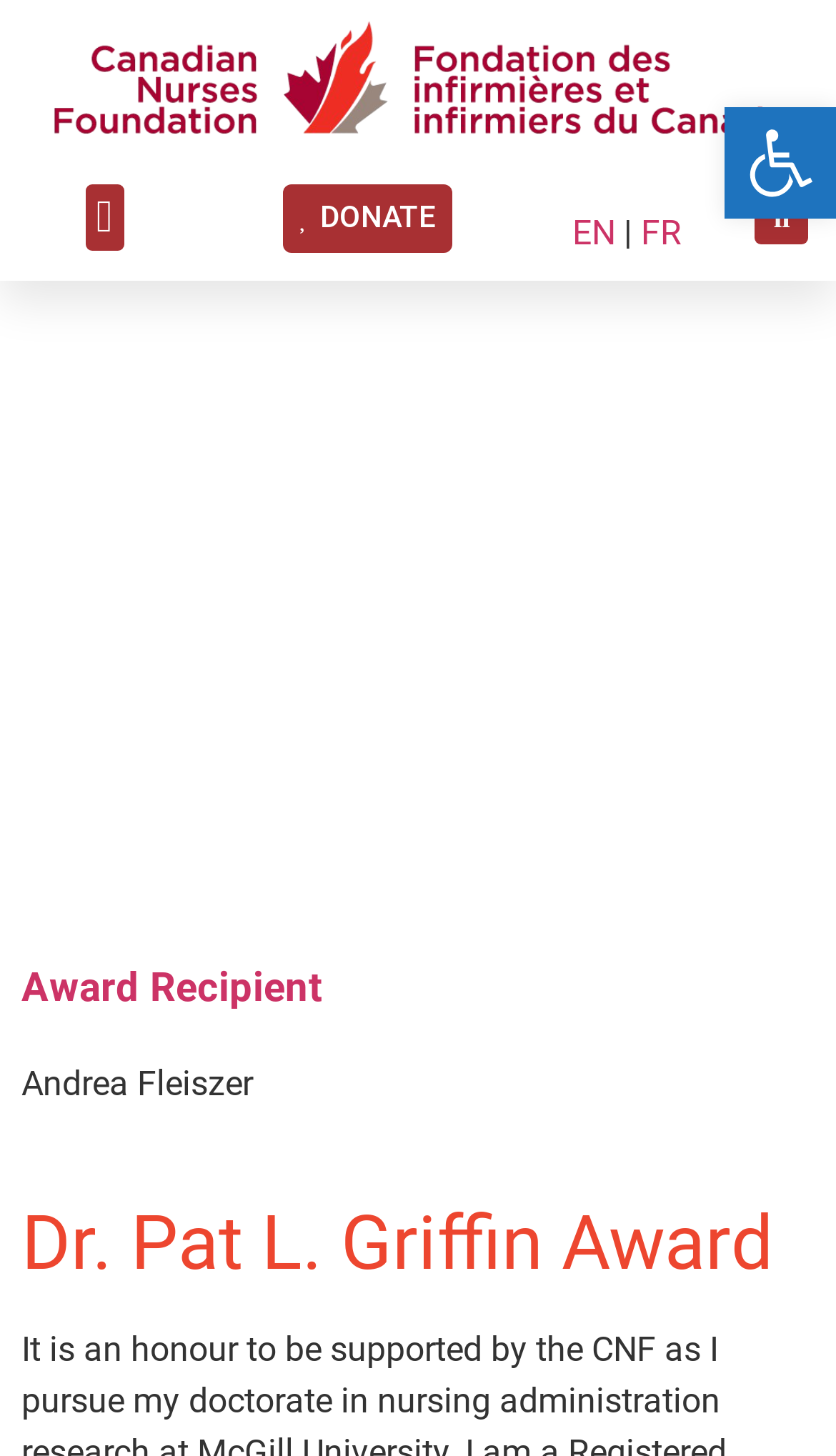What is the name of the award recipient?
Please respond to the question with a detailed and thorough explanation.

I found the answer by looking at the heading 'Award Recipient' and the static text 'Andrea Fleiszer' below it, which indicates that Andrea Fleiszer is the award recipient.